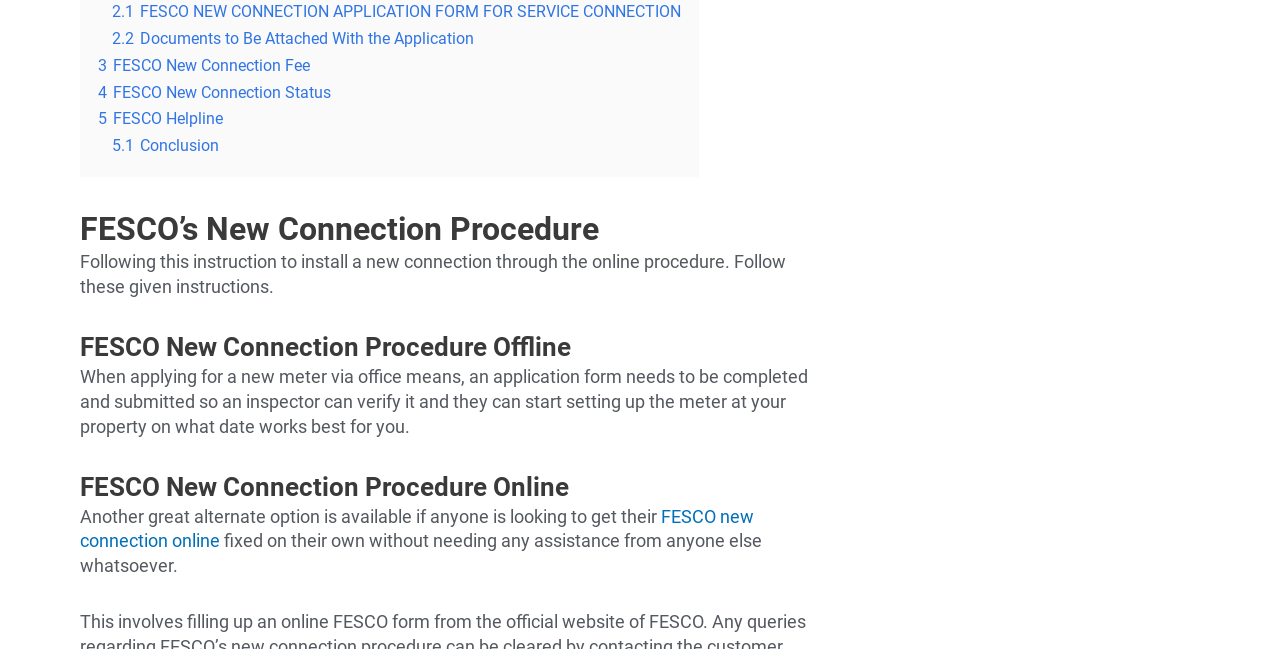How many ways are there to apply for a new connection?
Could you please answer the question thoroughly and with as much detail as possible?

The webpage mentions two ways to apply for a new connection: online and offline. The offline method involves submitting an application form through office means, while the online method allows users to apply online.